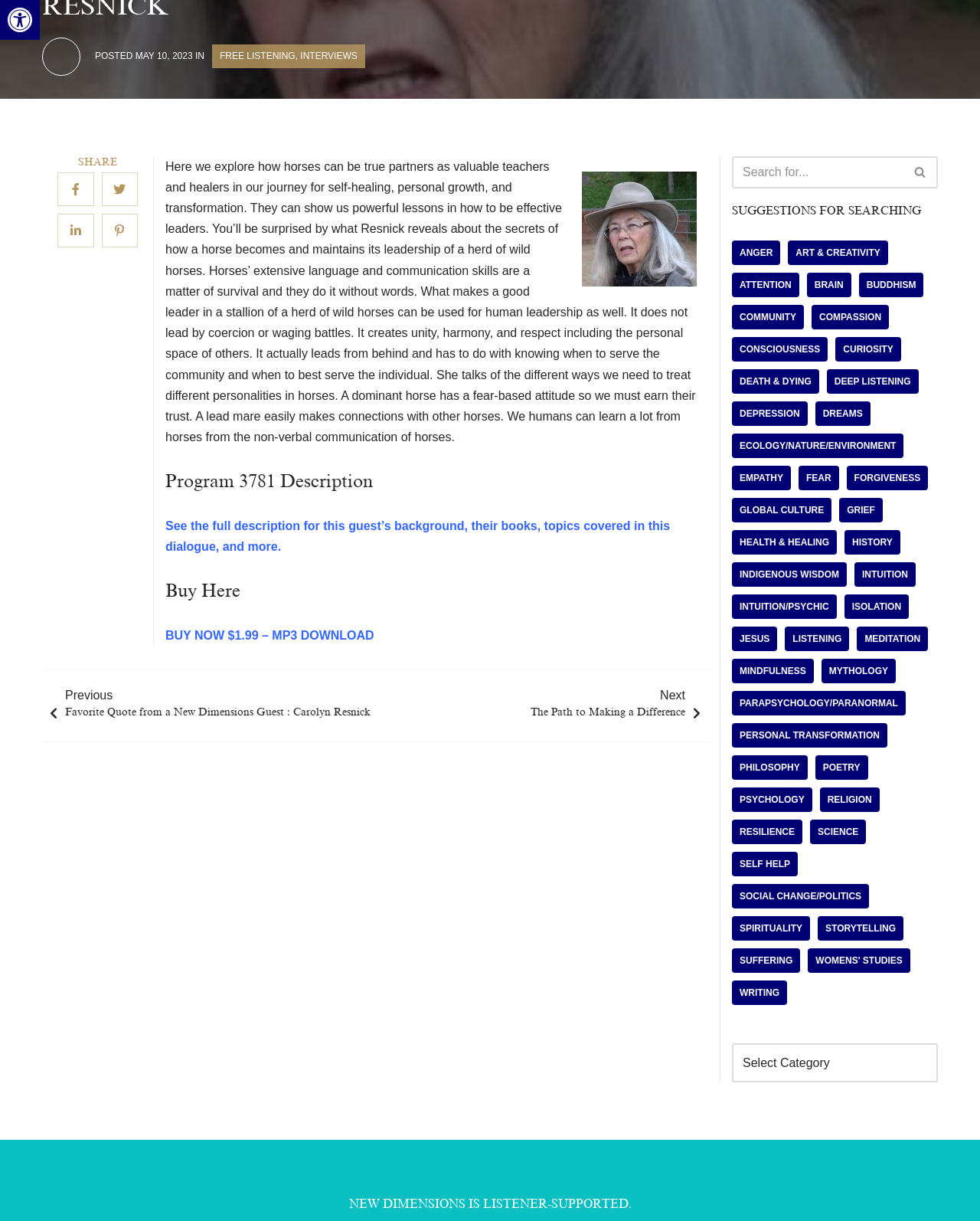Determine the bounding box coordinates for the UI element matching this description: "Open toolbar Accessibility Tools".

[0.0, 0.0, 0.041, 0.033]